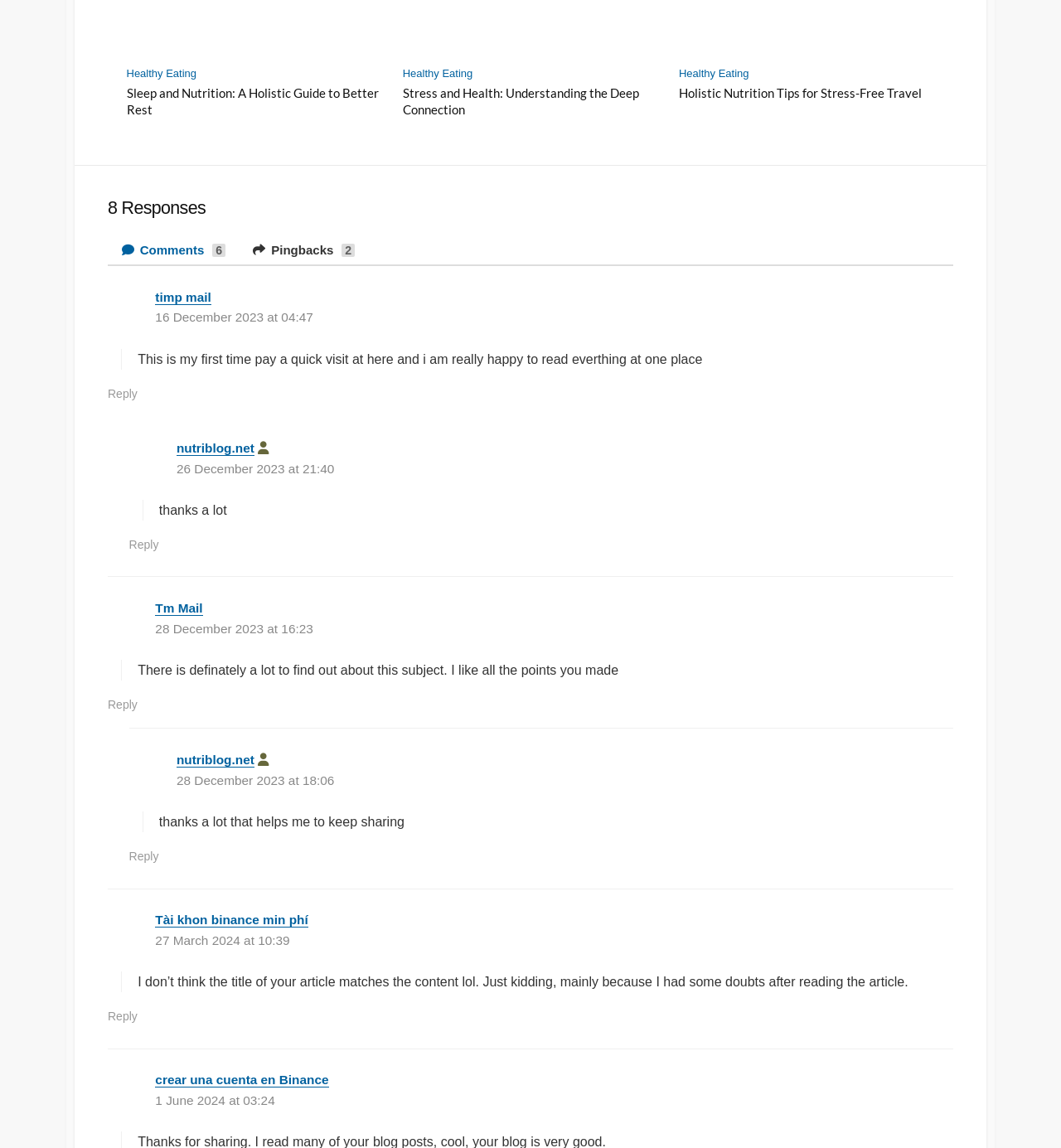Answer the question below in one word or phrase:
What is the date of the last comment?

1 June 2024